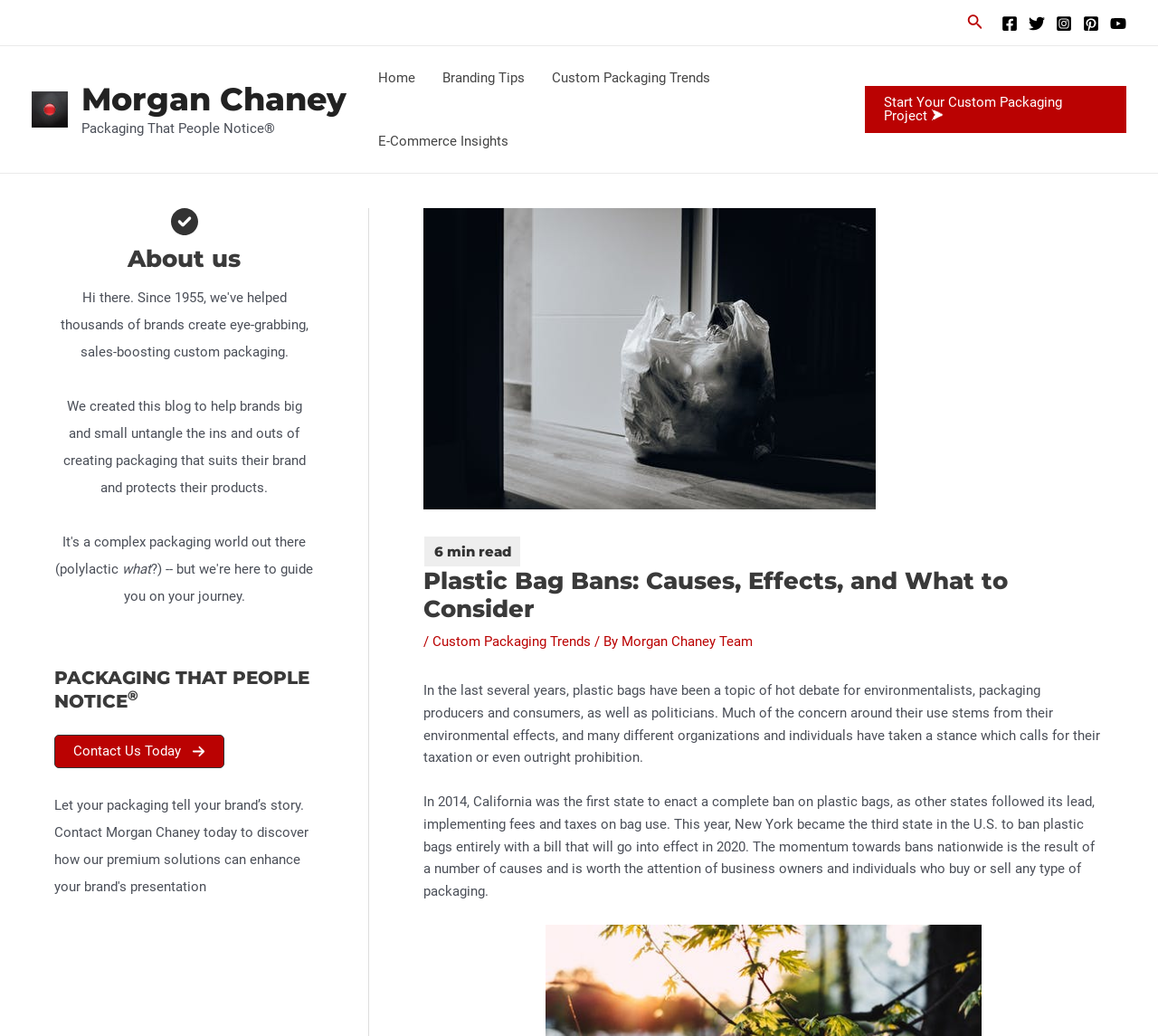Provide the bounding box coordinates in the format (top-left x, top-left y, bottom-right x, bottom-right y). All values are floating point numbers between 0 and 1. Determine the bounding box coordinate of the UI element described as: alt="SHIMARENABG.jpg"

None